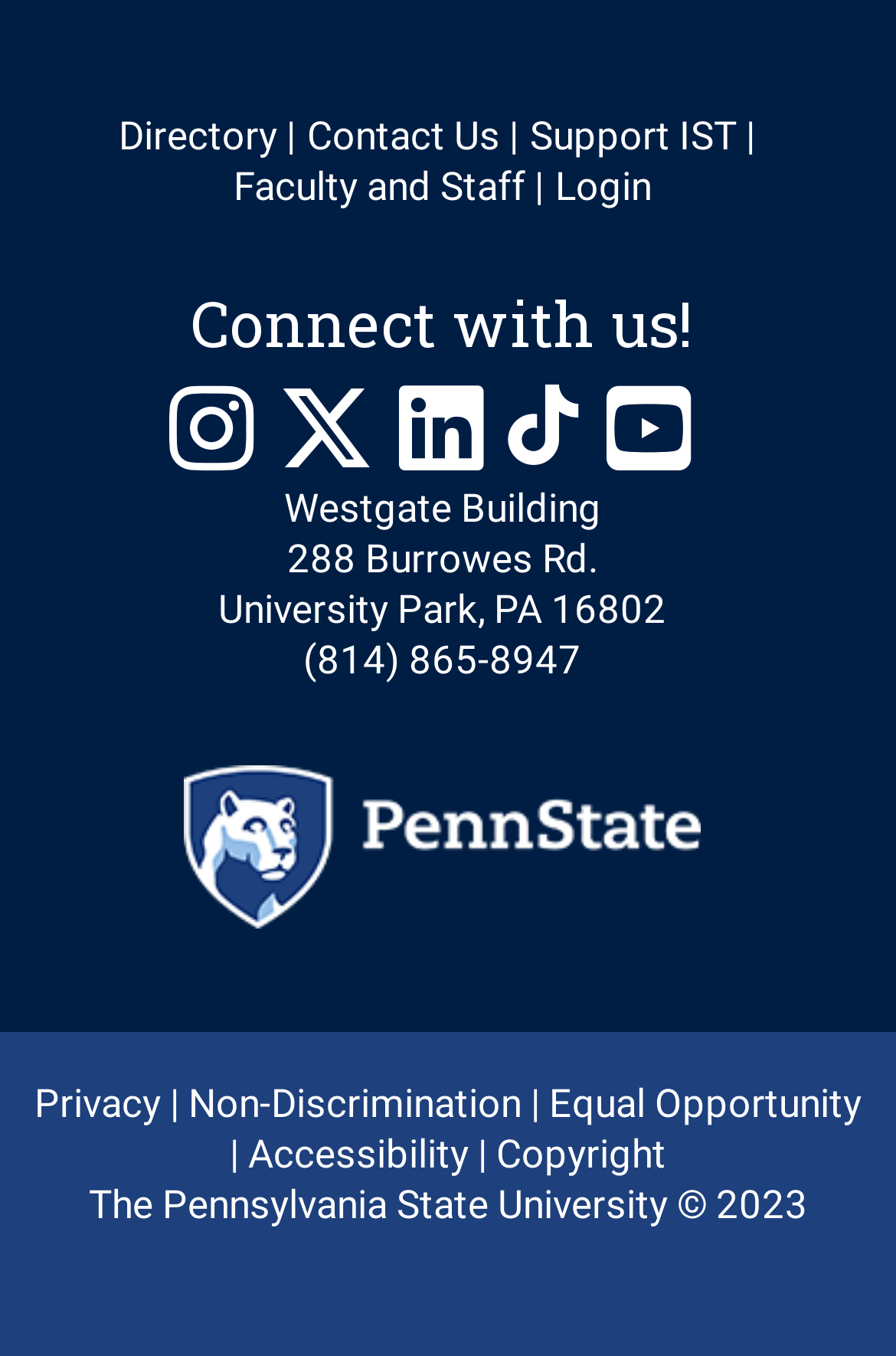Answer the following query concisely with a single word or phrase:
What is the name of the college?

The College of Information Sciences and Technology